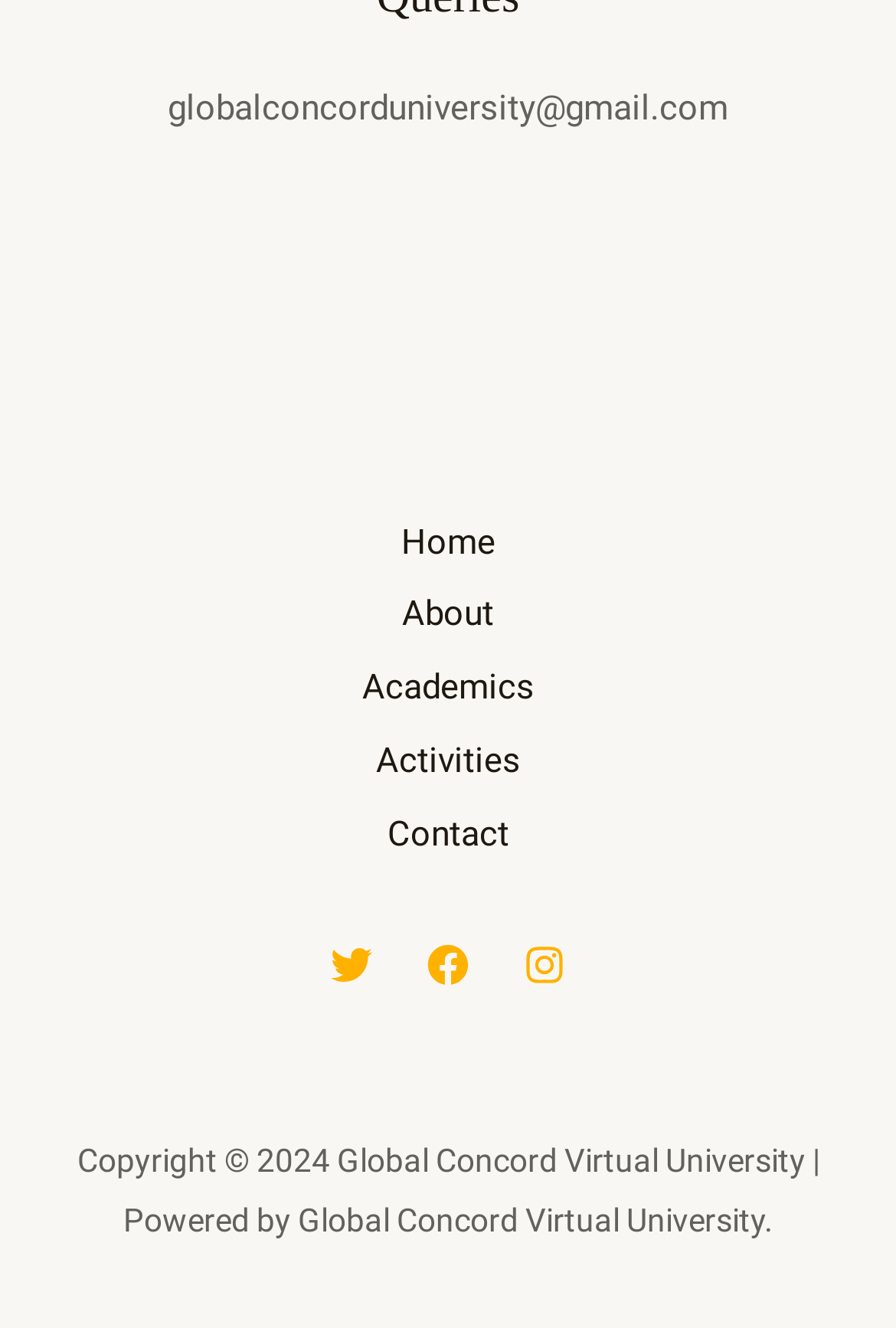Identify the bounding box of the UI component described as: "Home".

[0.406, 0.382, 0.594, 0.437]